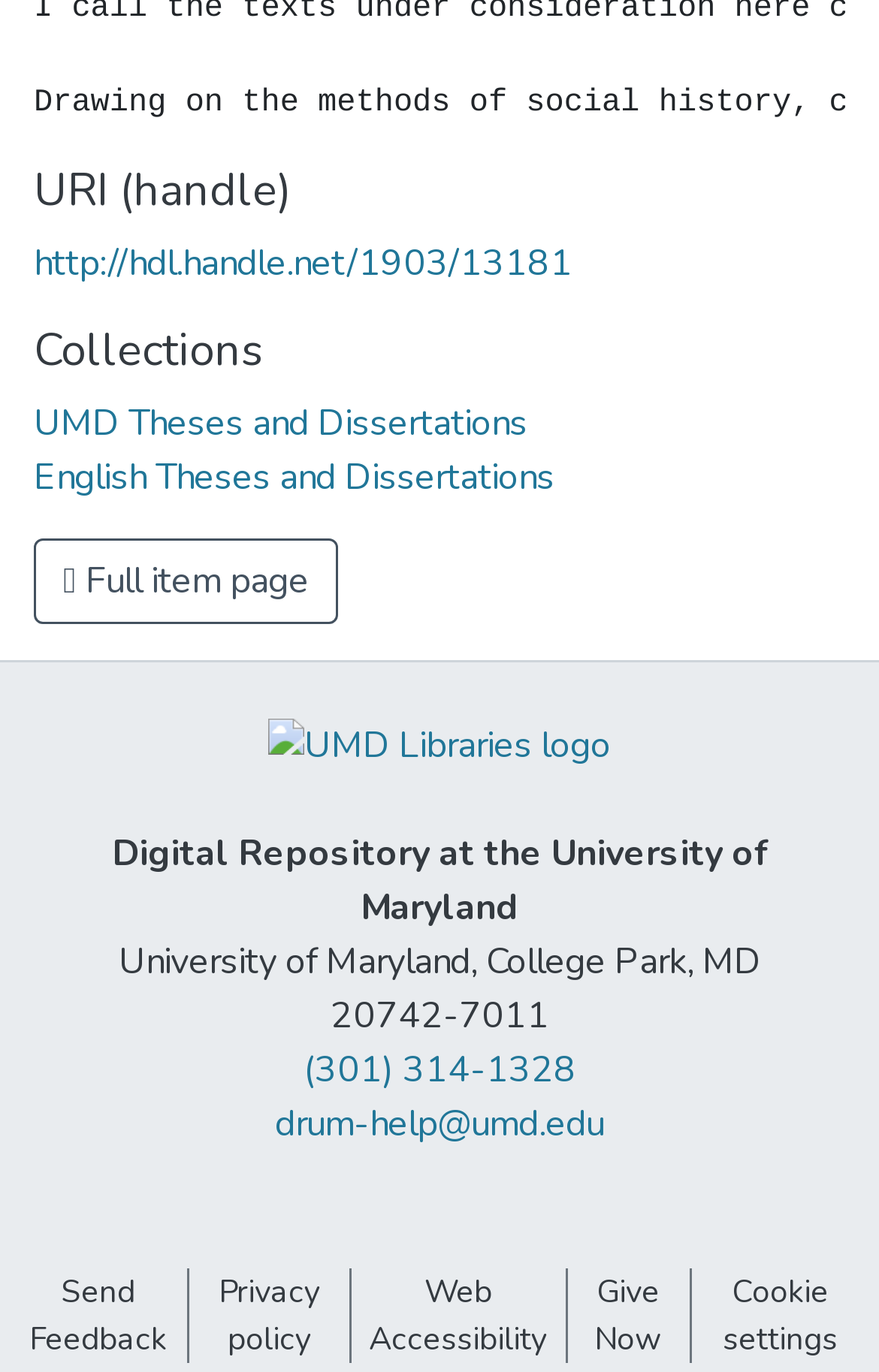Determine the bounding box coordinates of the clickable element to achieve the following action: 'Send feedback'. Provide the coordinates as four float values between 0 and 1, formatted as [left, top, right, bottom].

[0.01, 0.924, 0.213, 0.993]